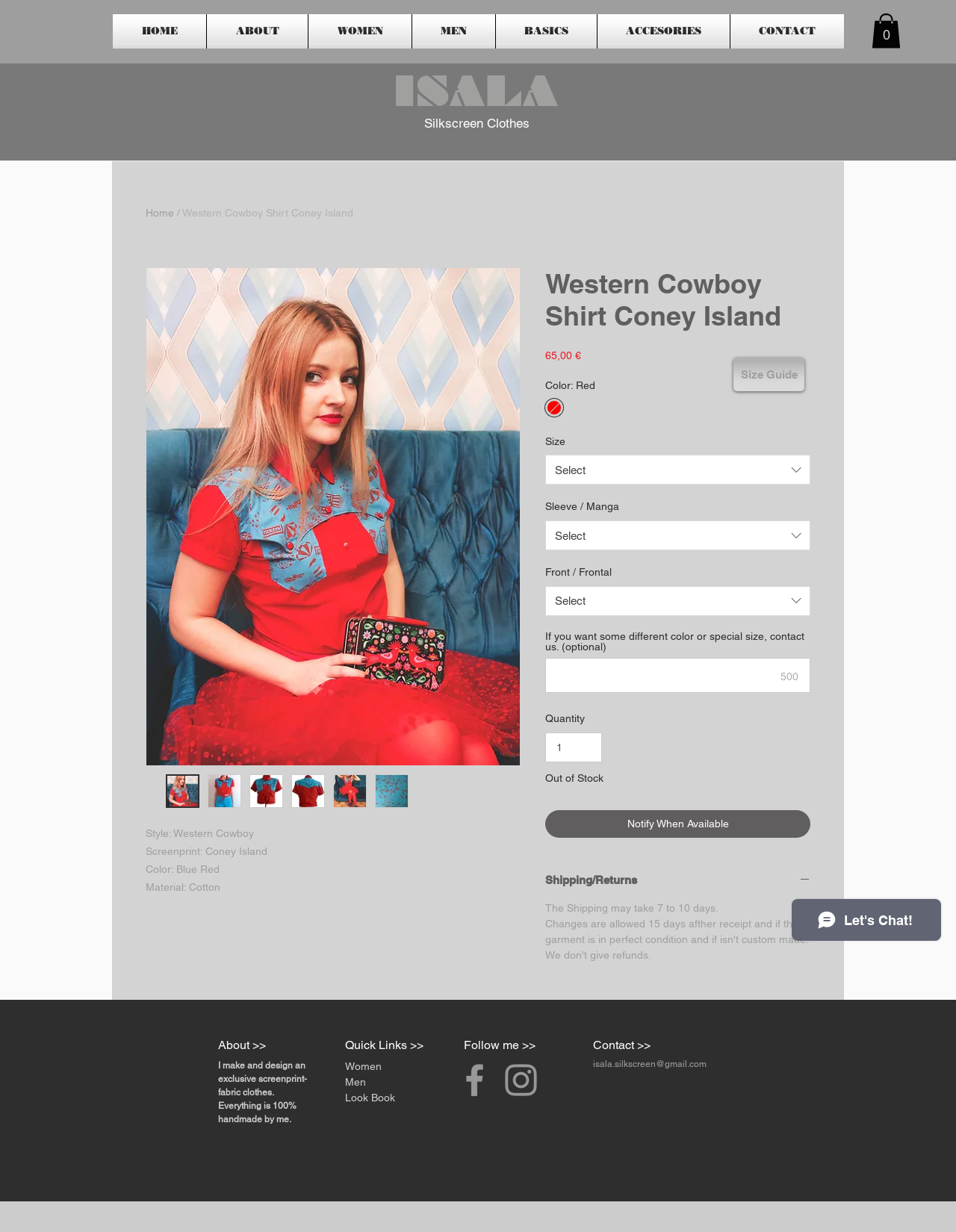Provide a short answer to the following question with just one word or phrase: What is the price of the shirt?

65,00 €